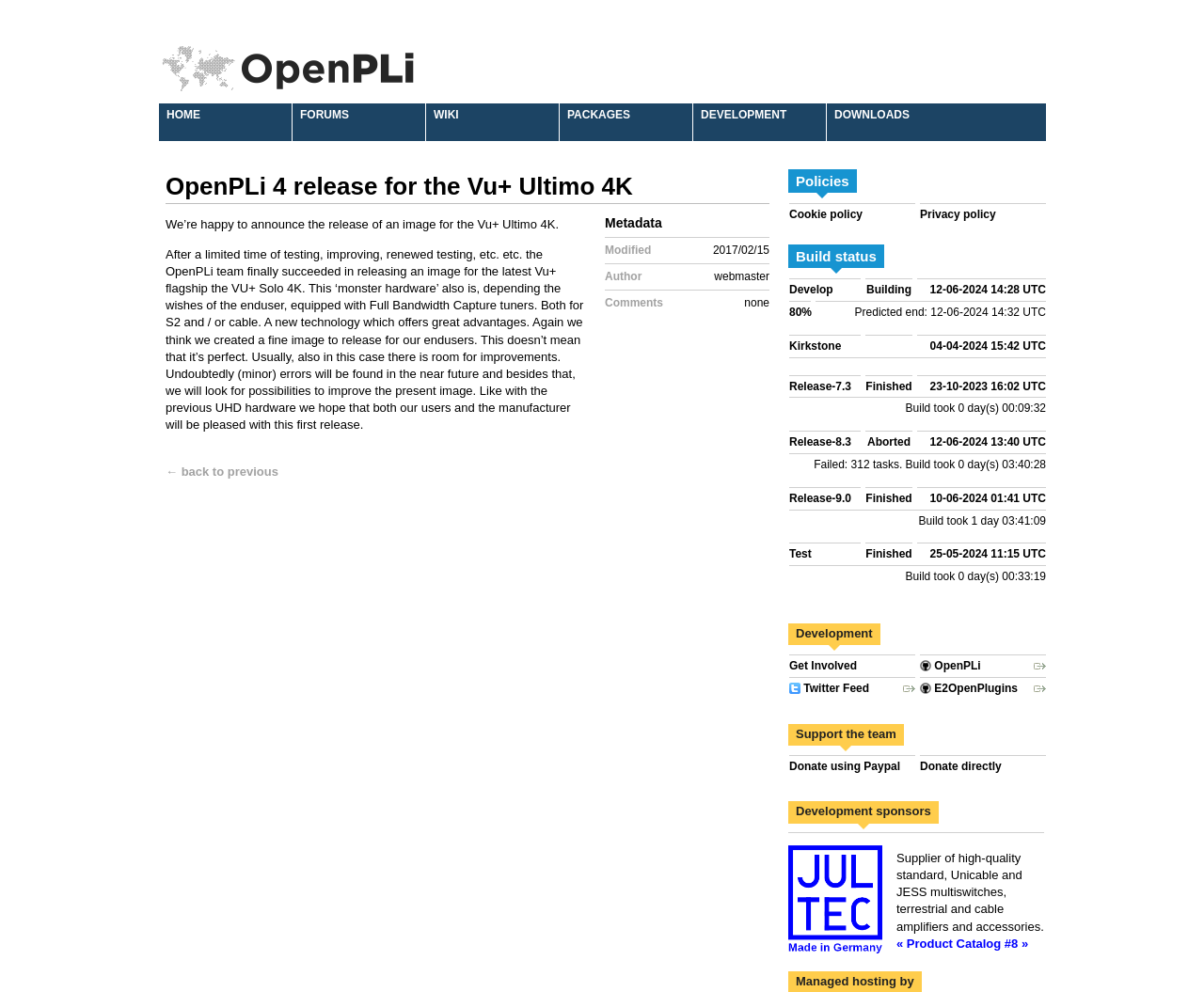Show the bounding box coordinates for the HTML element described as: "Twitter Feed".

[0.655, 0.686, 0.76, 0.702]